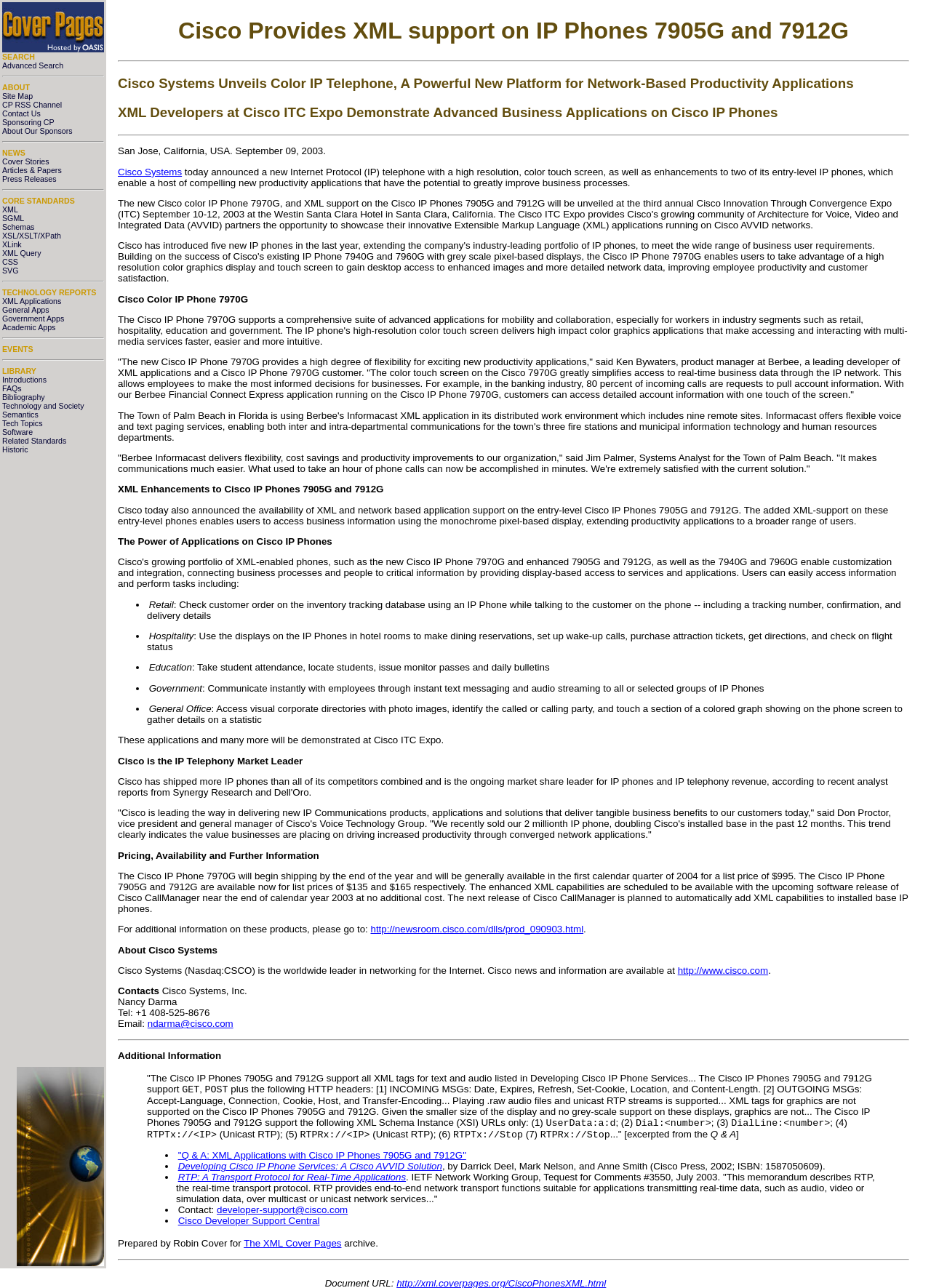Provide a short answer using a single word or phrase for the following question: 
What is the name of the application demonstrated by Berbee at Cisco ITC Expo?

Berbee Financial Connect Express